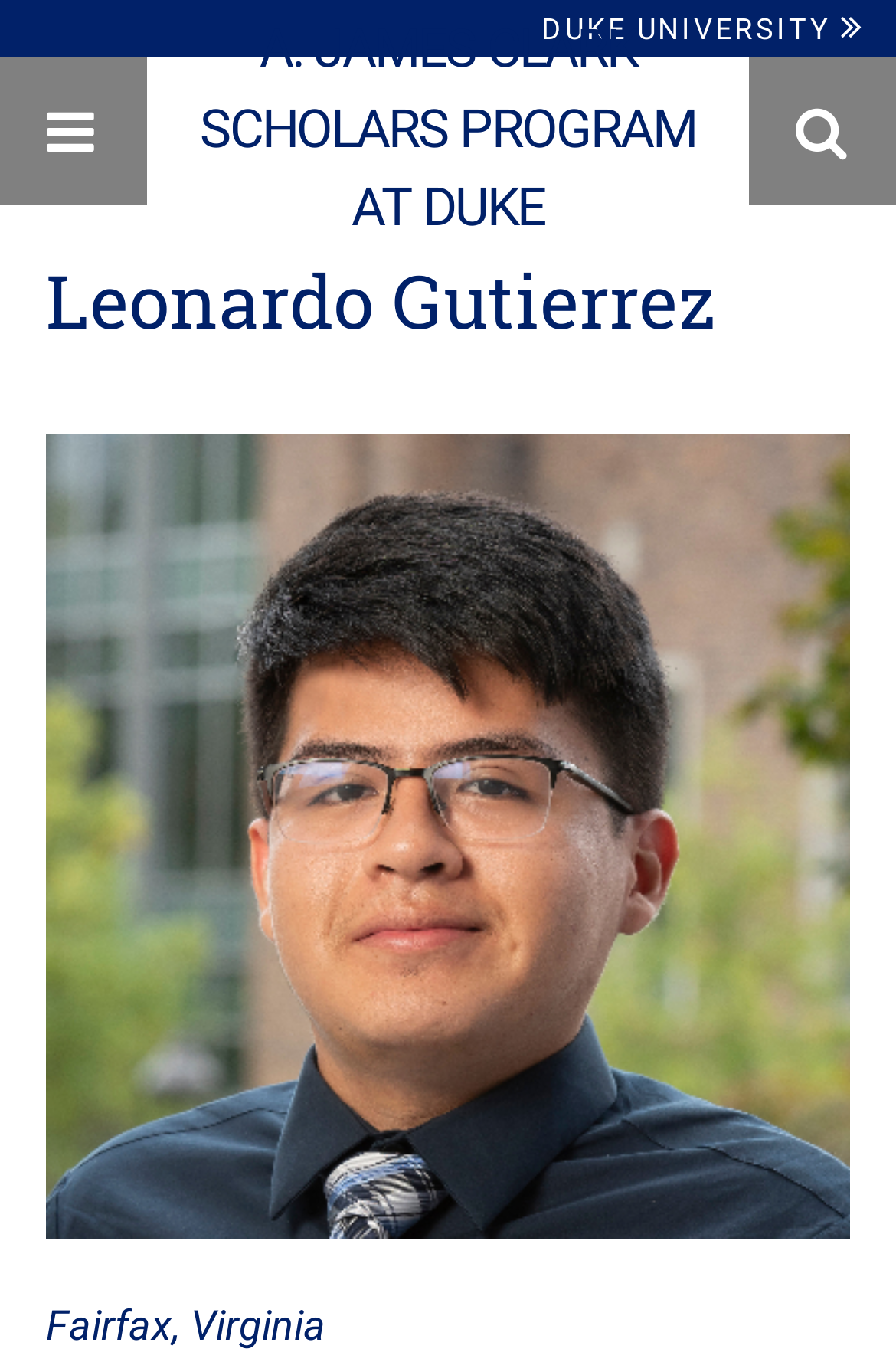What is the shape of the icon on the top left corner of the page?
Please answer using one word or phrase, based on the screenshot.

Square